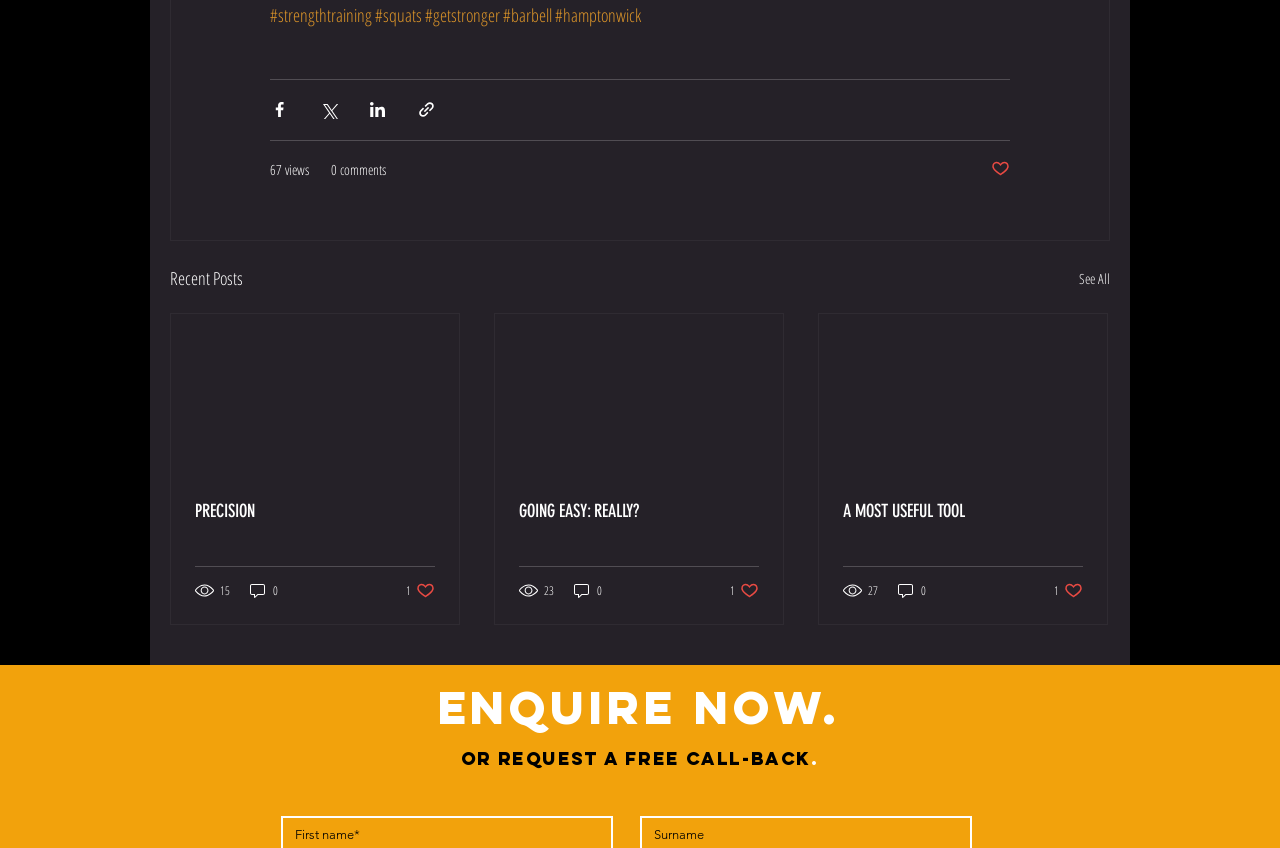Find the bounding box coordinates for the element that must be clicked to complete the instruction: "Share via Facebook". The coordinates should be four float numbers between 0 and 1, indicated as [left, top, right, bottom].

[0.211, 0.118, 0.226, 0.14]